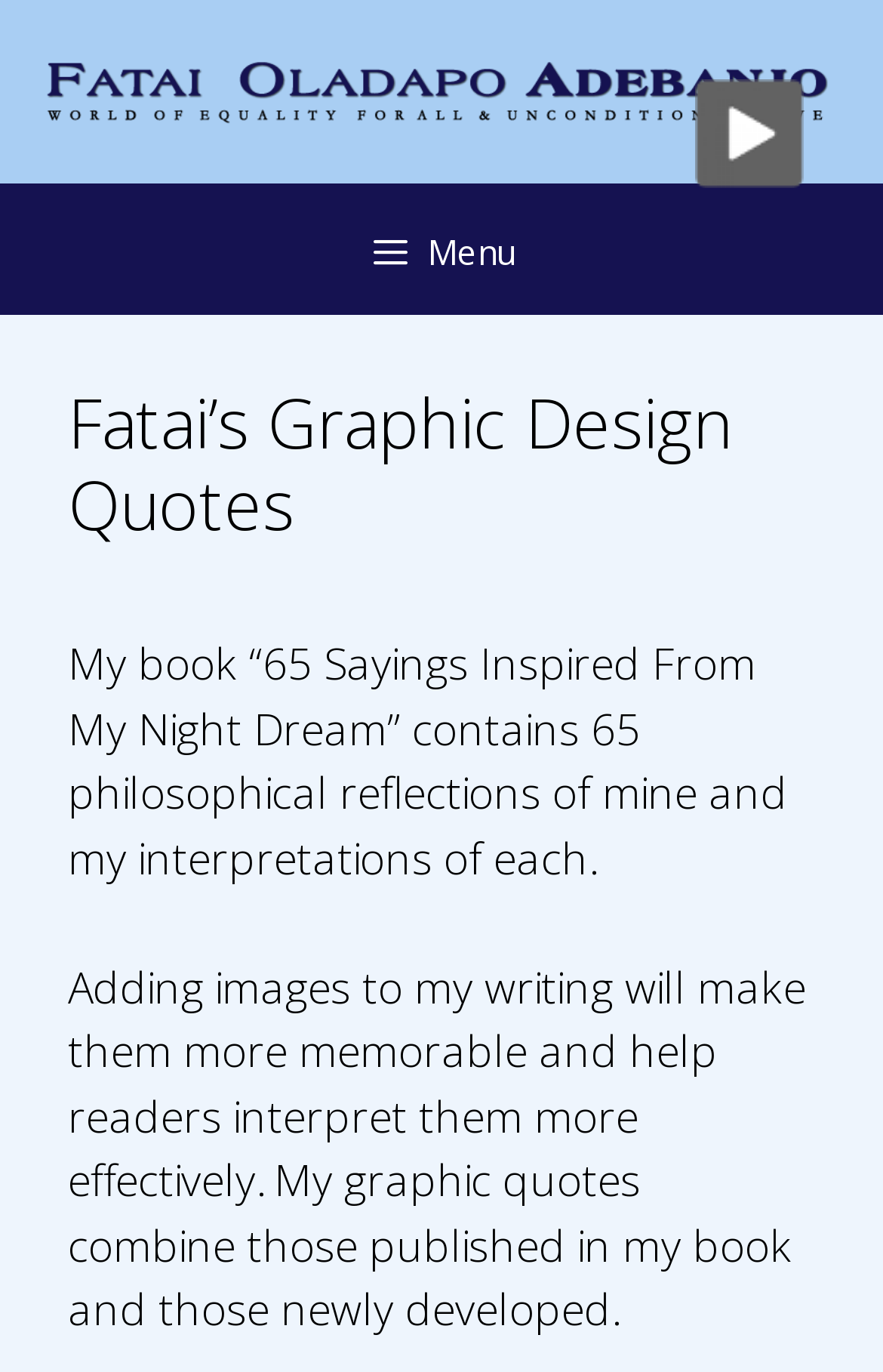Bounding box coordinates are specified in the format (top-left x, top-left y, bottom-right x, bottom-right y). All values are floating point numbers bounded between 0 and 1. Please provide the bounding box coordinate of the region this sentence describes: alt="Fatai Adebanjo"

[0.051, 0.042, 0.949, 0.085]